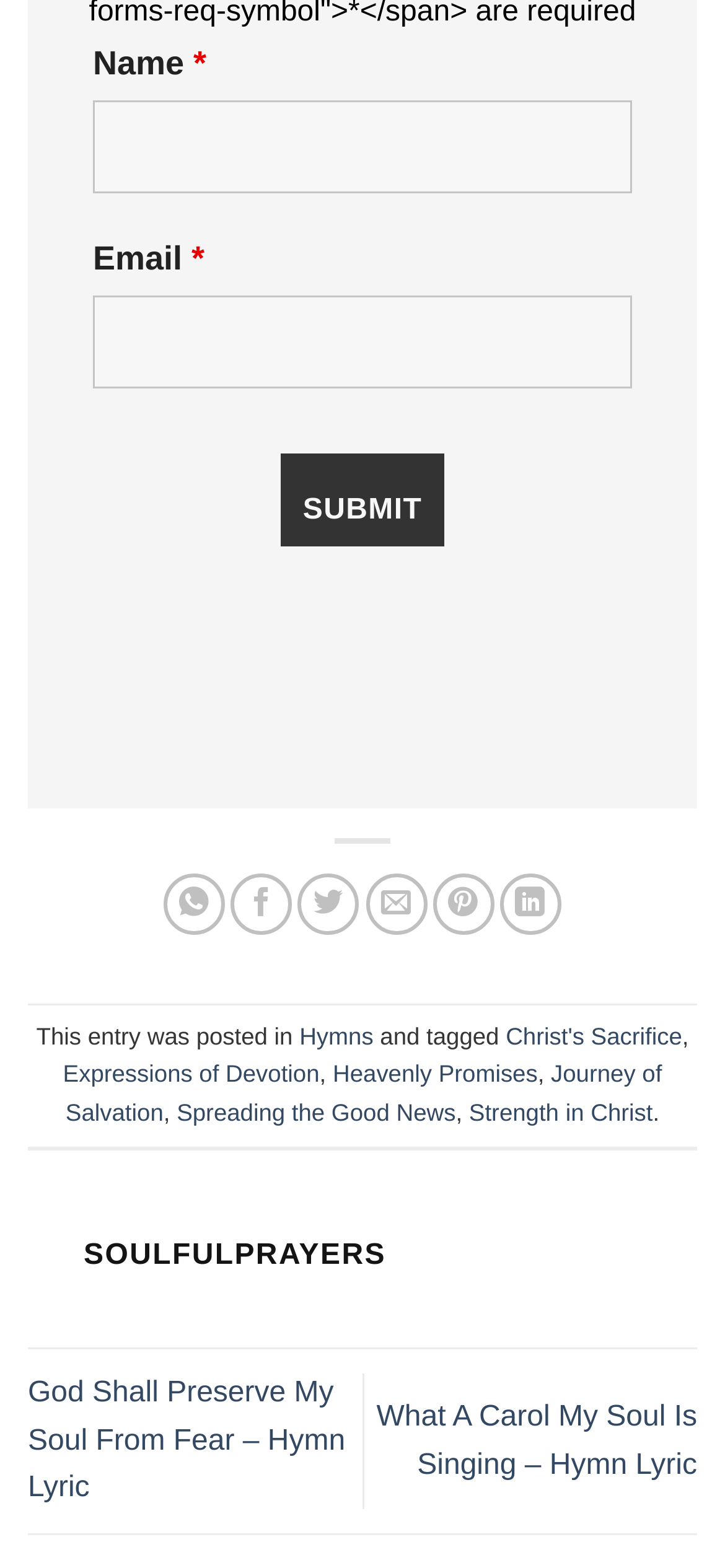Given the element description: "Strength in Christ", predict the bounding box coordinates of this UI element. The coordinates must be four float numbers between 0 and 1, given as [left, top, right, bottom].

[0.647, 0.7, 0.9, 0.718]